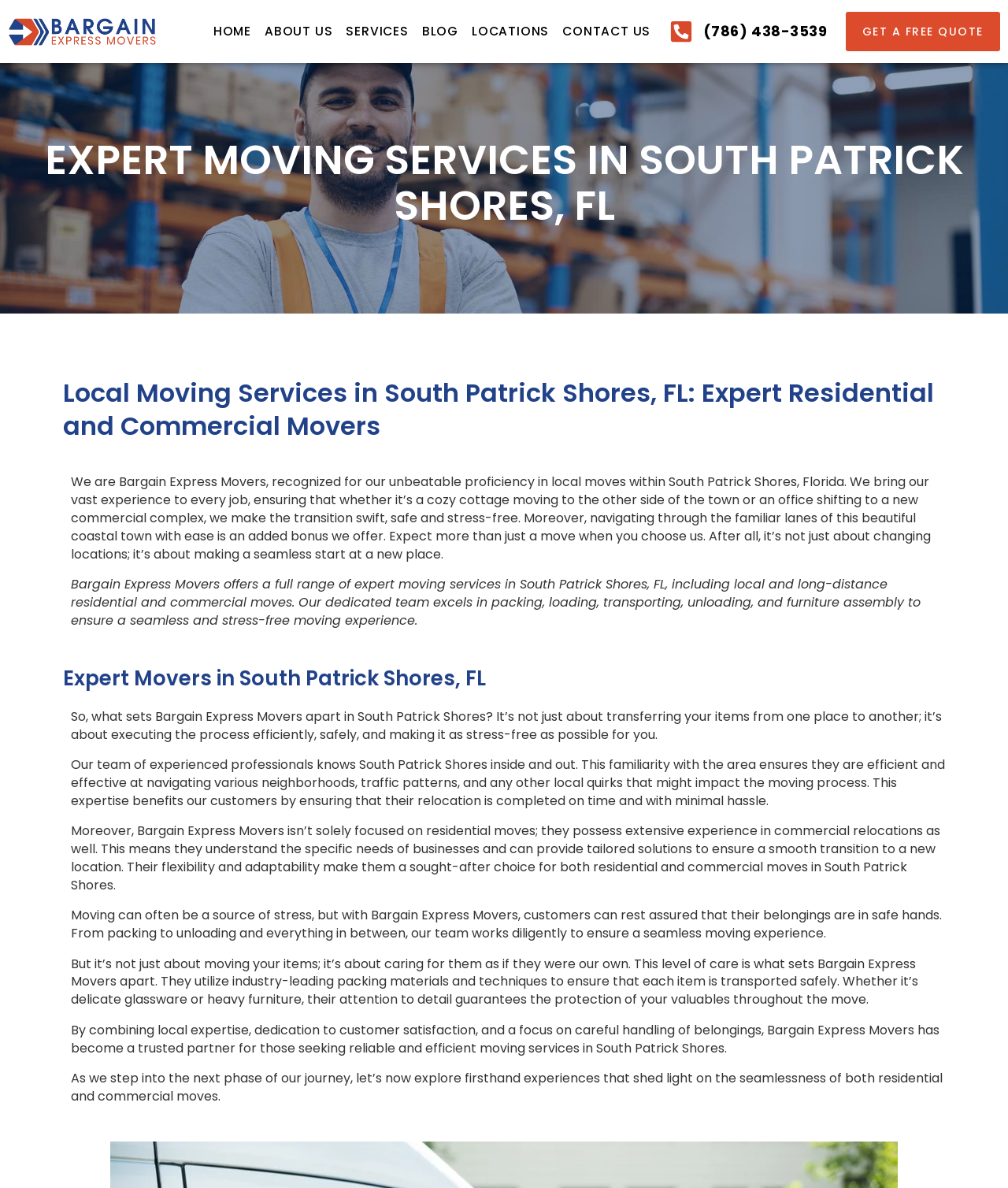What is the phone number of the company?
Observe the image and answer the question with a one-word or short phrase response.

(786) 438-3539